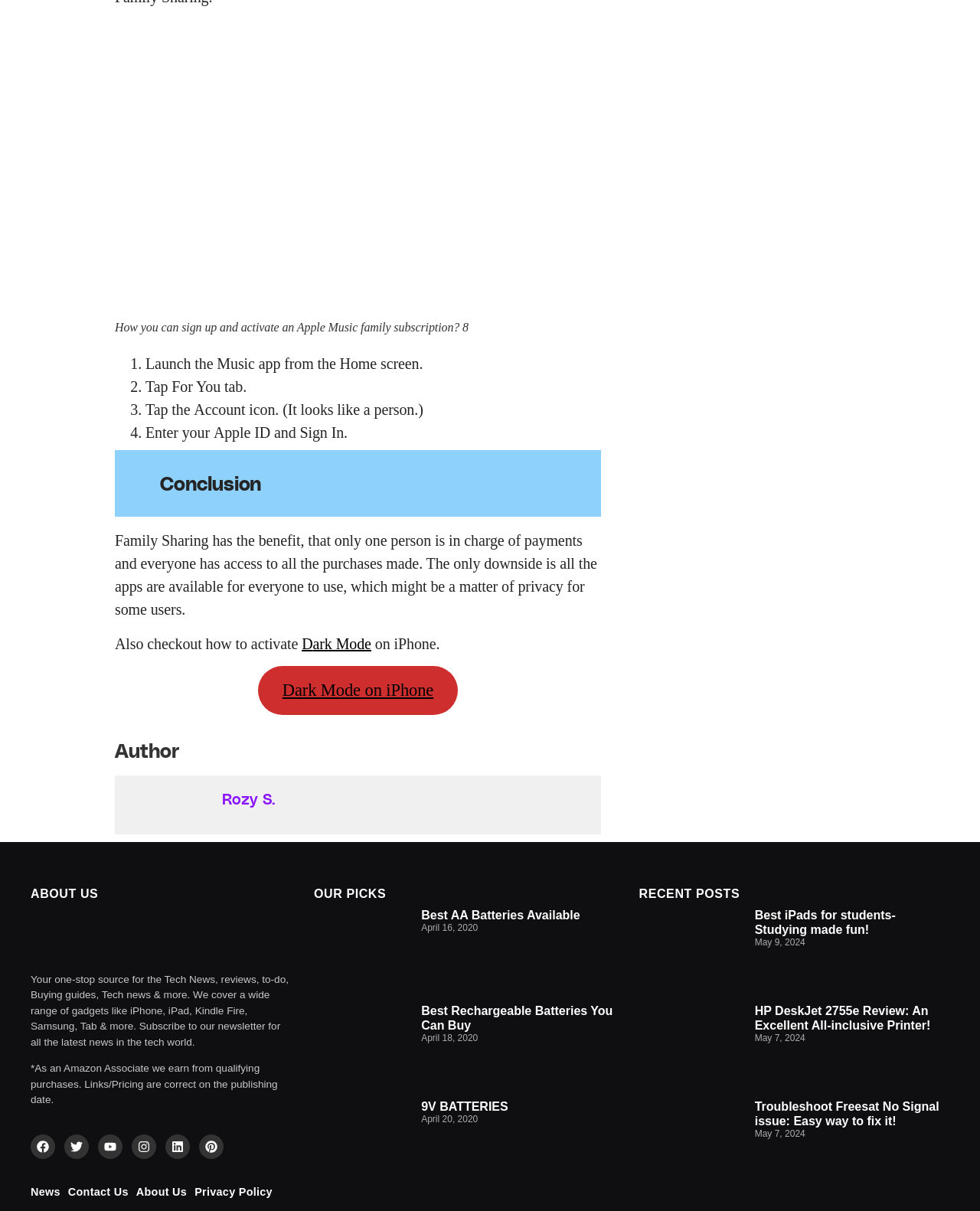Identify the coordinates of the bounding box for the element that must be clicked to accomplish the instruction: "Read the 'Conclusion' section.".

[0.117, 0.372, 0.613, 0.427]